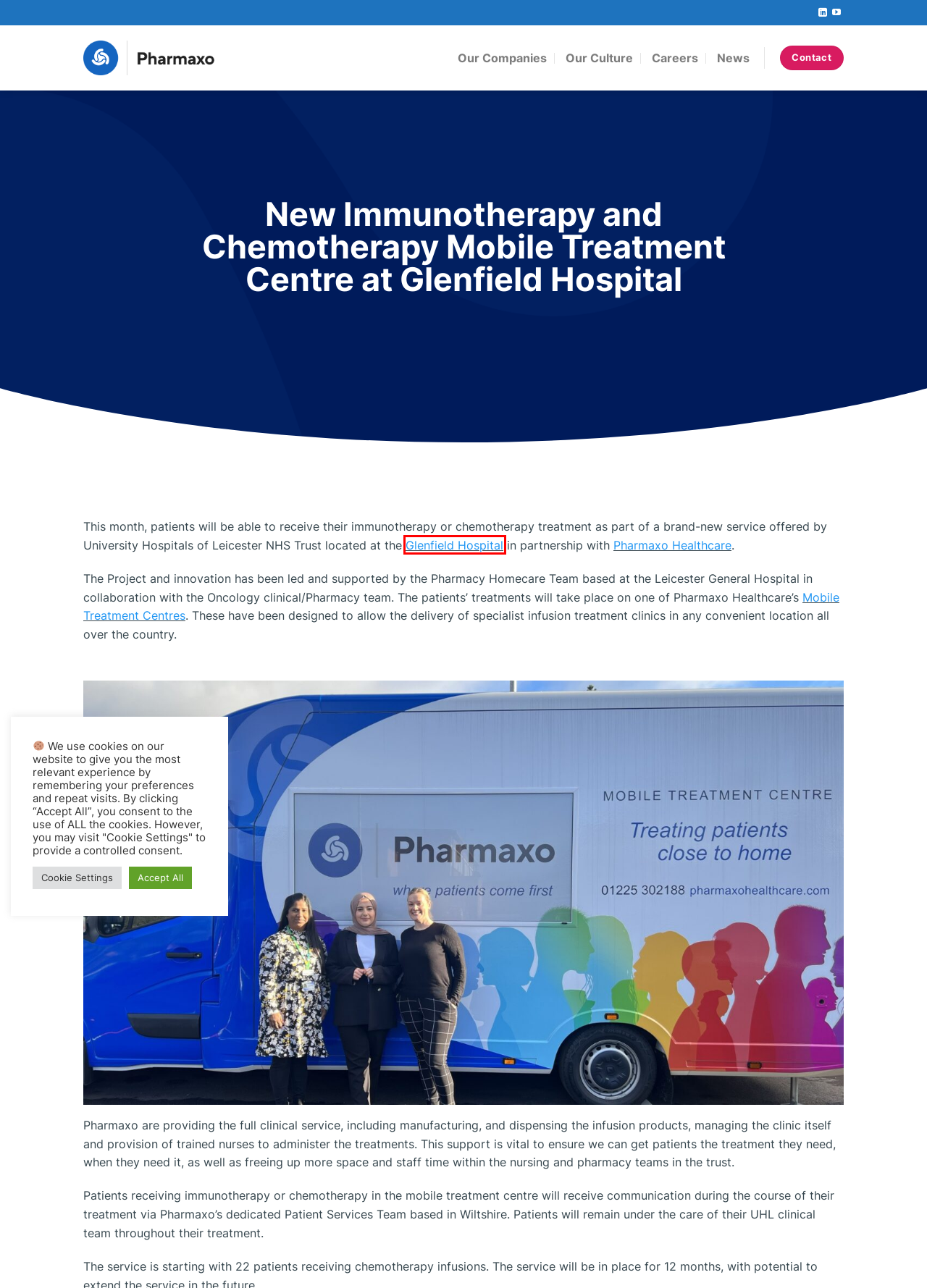Given a screenshot of a webpage with a red bounding box highlighting a UI element, choose the description that best corresponds to the new webpage after clicking the element within the red bounding box. Here are your options:
A. Pharmaxo Careers | Jobs At Pharmaxo | Pharmaceutical Jobs
B. News From Pharmaxo | The Latest News From The Pharmaxo Group
C. Pharmaxo Group | Pharmaxo Company News, Careers & More
D. Pharmaxo Scientific
E. Pharmaxo Healthcare | Clinical Homecare Specialist
F. Glenfield Hospital
G. Our Culture At Pharmaxo | Culture & Values At Pharmaxo
H. Mobile Treatment Centre From Pharmaxo Healthcare

F